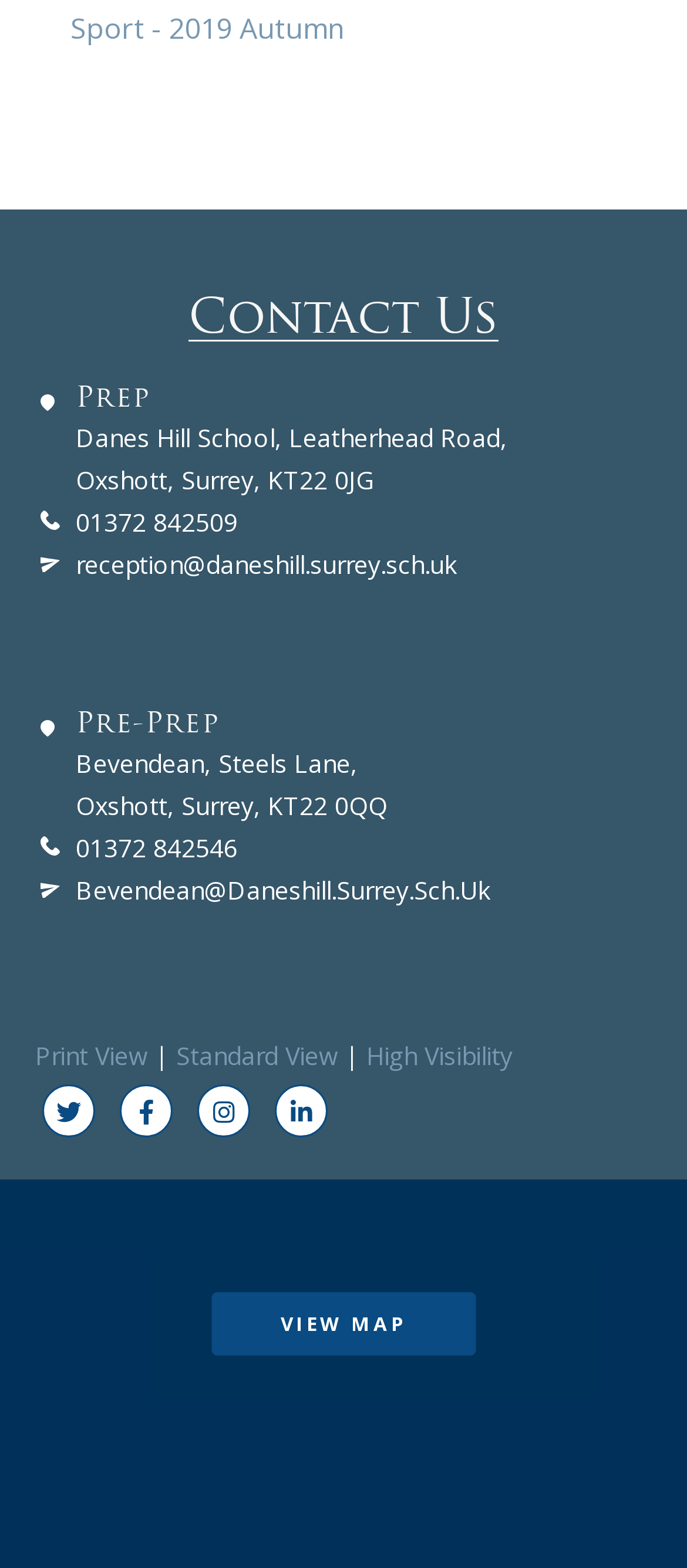Please answer the following question using a single word or phrase: 
What is the purpose of the 'VIEW MAP' link?

To view the school's location on a map